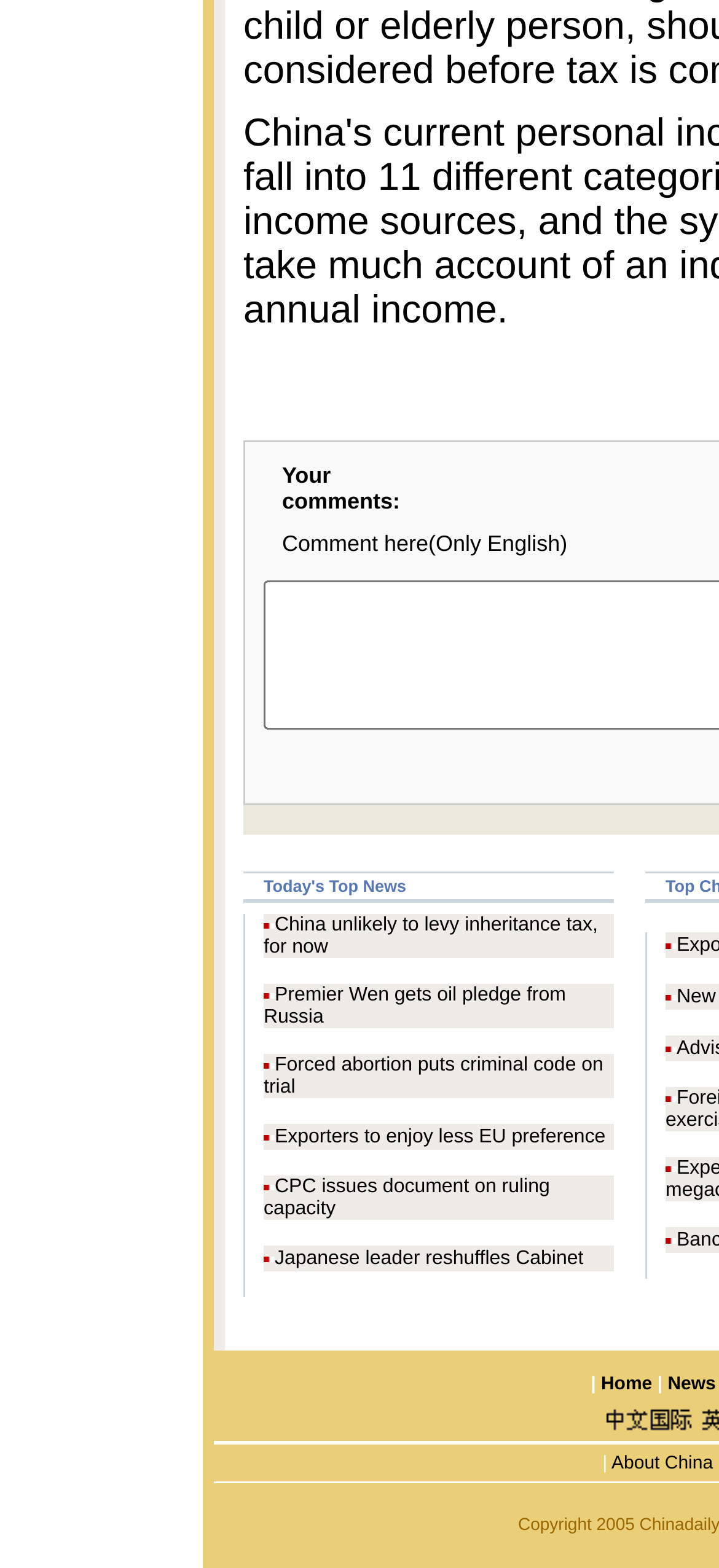Please give a short response to the question using one word or a phrase:
How many news articles are listed?

5